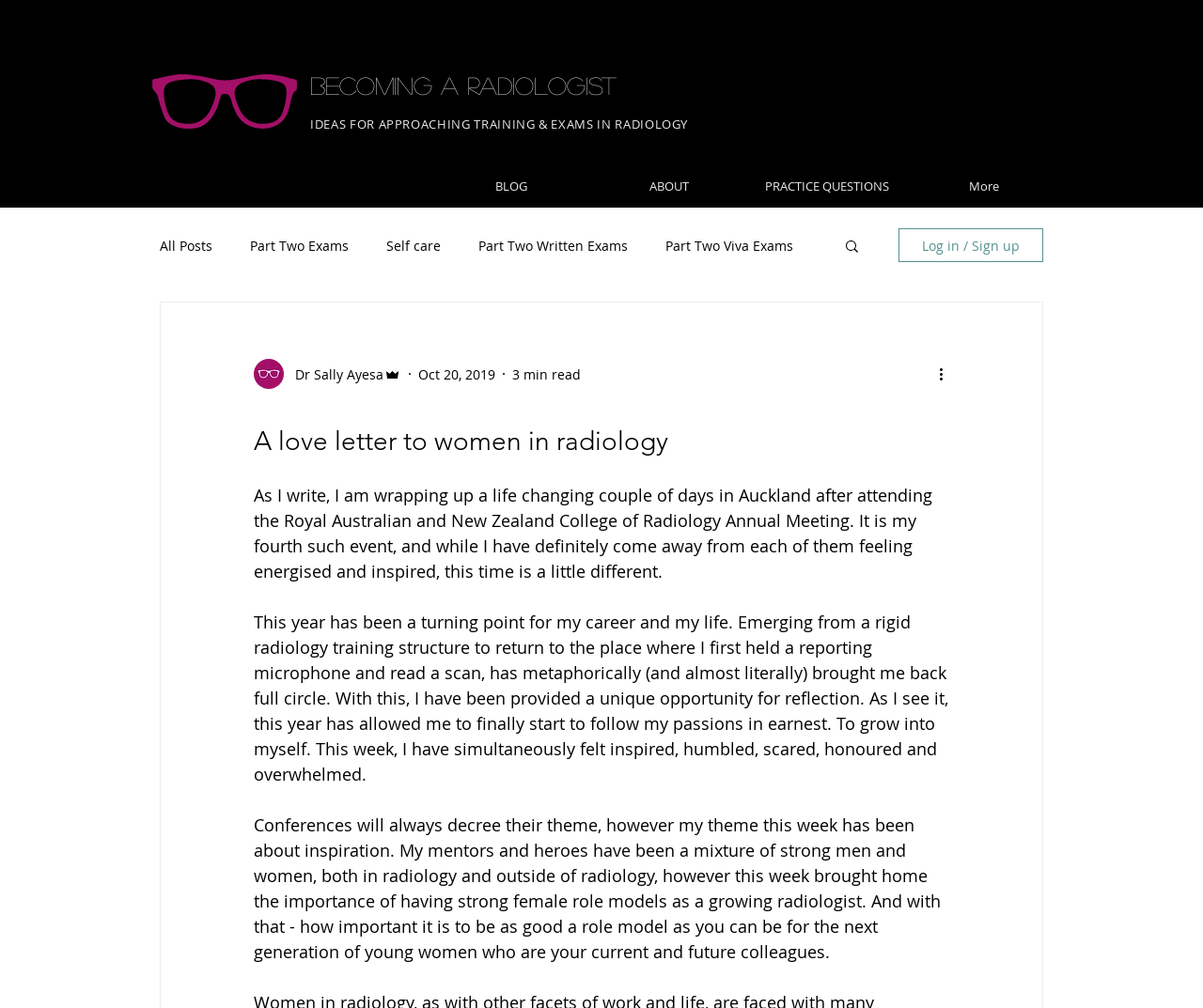Provide a comprehensive caption for the webpage.

The webpage is a blog post titled "A love letter to women in radiology". At the top, there is a pink glasses image on the left side, and two headings "BECOMING A RADIOLOGIST" and "IDEAS FOR APPROACHING TRAINING & EXAMS IN RADIOLOGY" on the right side. Below these headings, there is a navigation menu with links to "BLOG", "ABOUT", "PRACTICE QUESTIONS", and "More". 

On the left side, there is another navigation menu with links to various blog categories, including "All Posts", "Part Two Exams", "Self care", and others. On the right side, there is a search button with a magnifying glass icon. Below the search button, there is a "Log in / Sign up" button.

The main content of the blog post starts with a heading "A love letter to women in radiology" followed by three paragraphs of text. The text describes the author's experience attending the Royal Australian and New Zealand College of Radiology Annual Meeting and how it has inspired her to reflect on her career and life. The author also emphasizes the importance of having strong female role models in radiology.

Above the main content, there is a section with the author's profile picture, name "Dr Sally Ayesa", and a description "Admin". There is also a date "Oct 20, 2019" and a "3 min read" indicator. On the right side of the author's profile section, there is a "More actions" button.